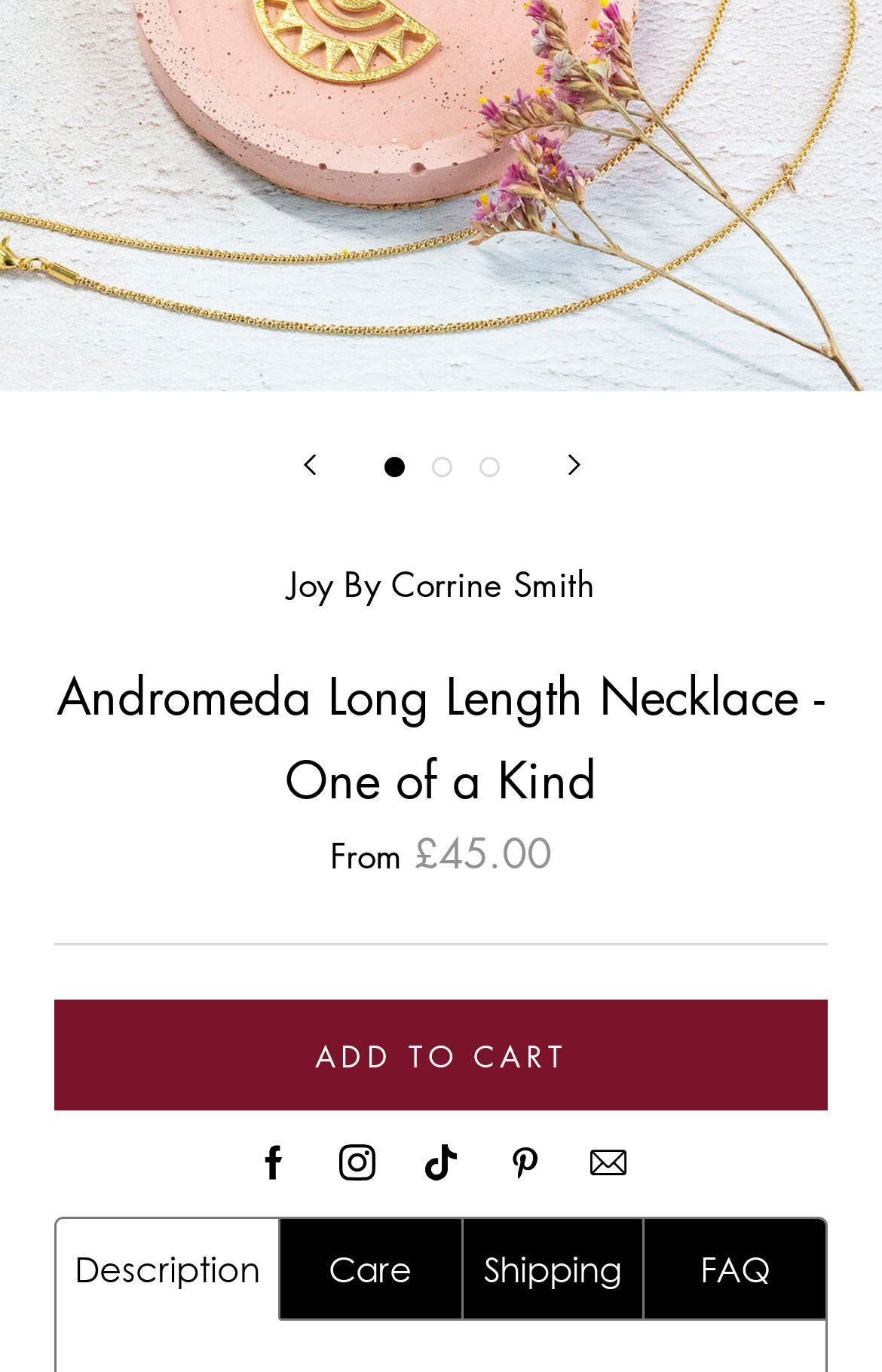Determine the bounding box coordinates for the UI element matching this description: "aria-label="Previous"".

[0.342, 0.331, 0.358, 0.346]